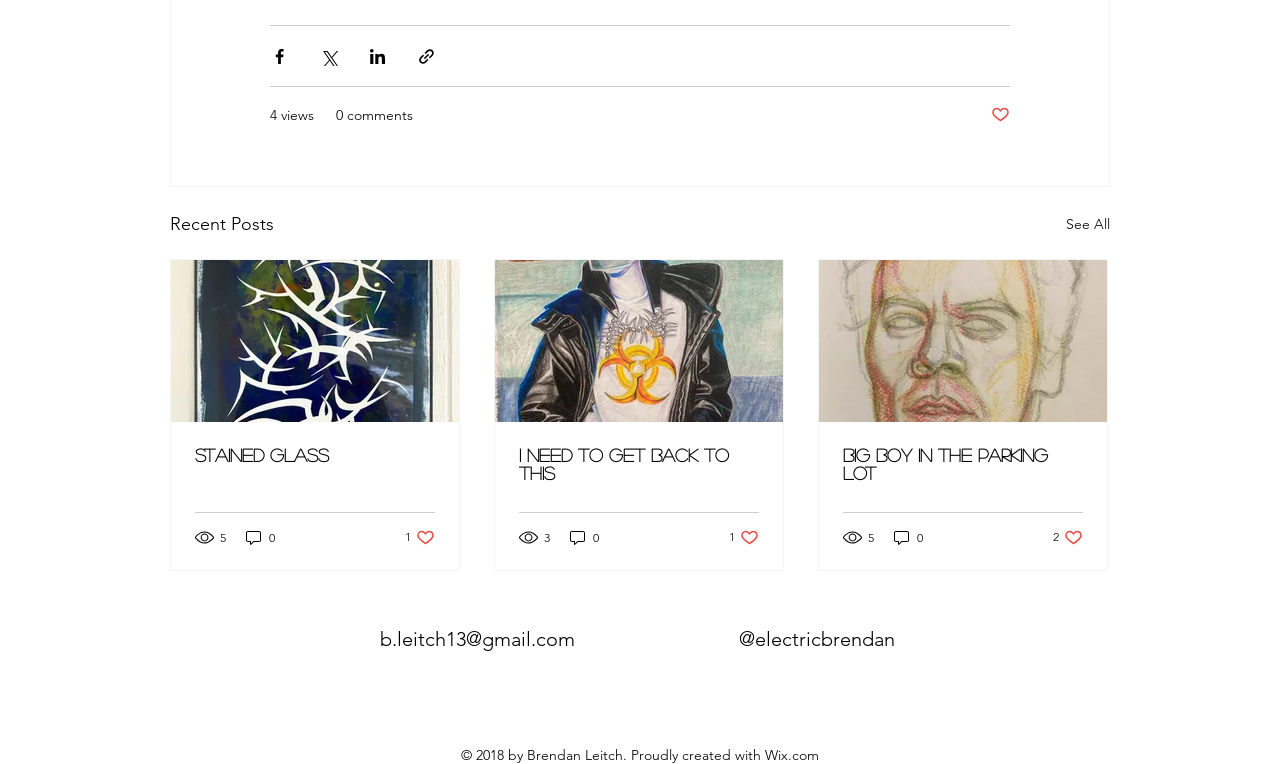Provide your answer to the question using just one word or phrase: What is the email address provided at the bottom of the page?

b.leitch13@gmail.com